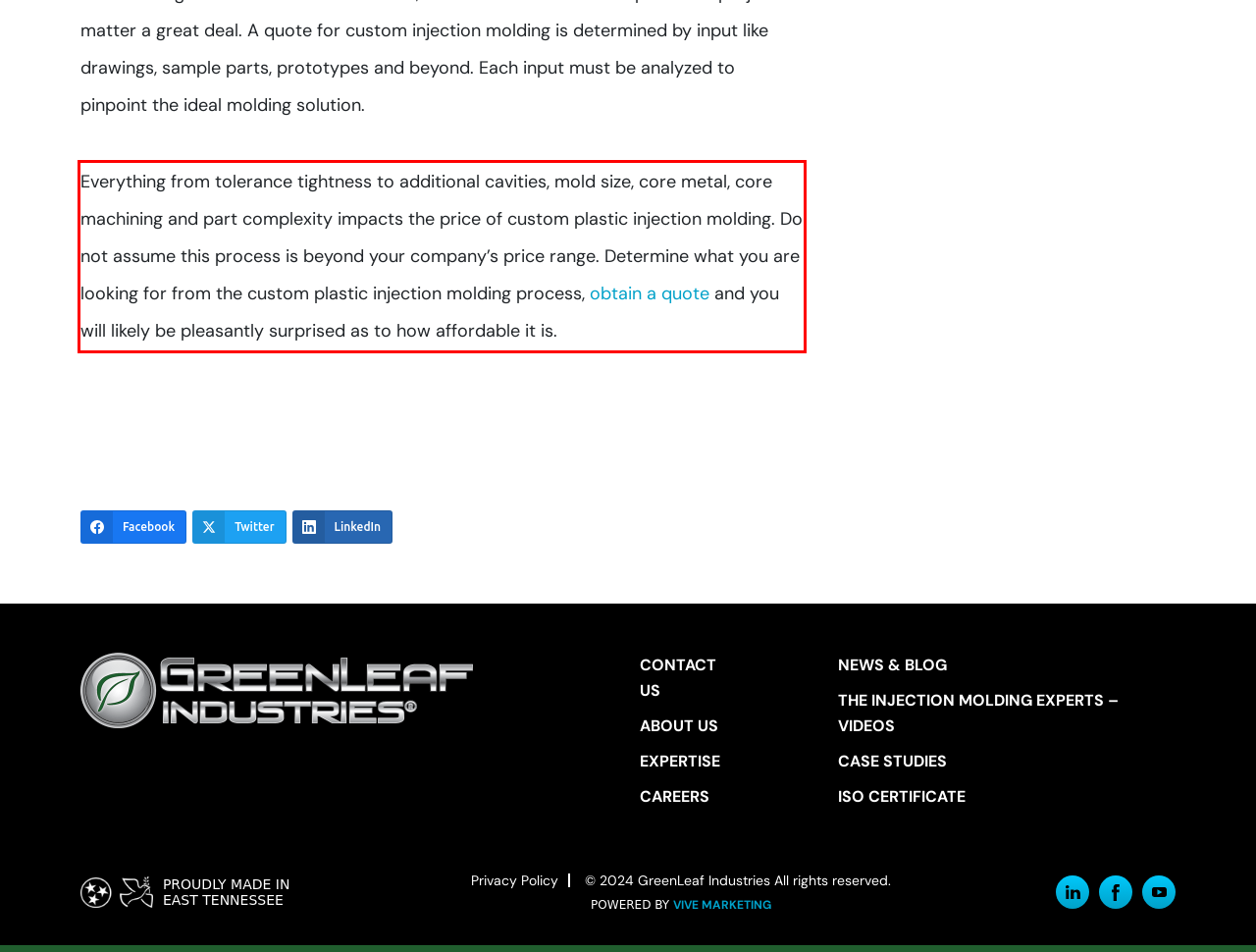Please take the screenshot of the webpage, find the red bounding box, and generate the text content that is within this red bounding box.

Everything from tolerance tightness to additional cavities, mold size, core metal, core machining and part complexity impacts the price of custom plastic injection molding. Do not assume this process is beyond your company’s price range. Determine what you are looking for from the custom plastic injection molding process, obtain a quote and you will likely be pleasantly surprised as to how affordable it is.